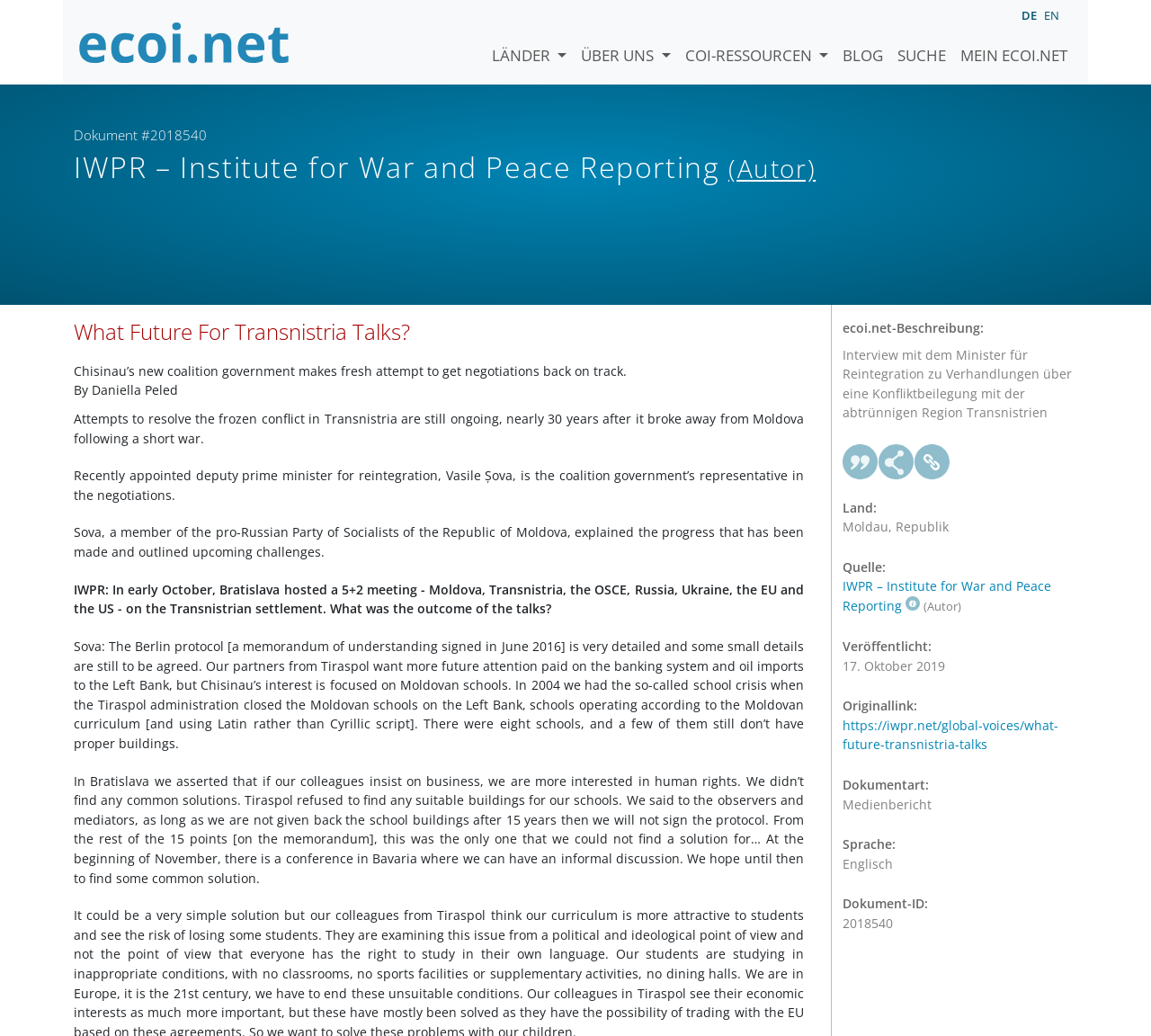Using the given description, provide the bounding box coordinates formatted as (top-left x, top-left y, bottom-right x, bottom-right y), with all values being floating point numbers between 0 and 1. Description: en

[0.901, 0.007, 0.927, 0.023]